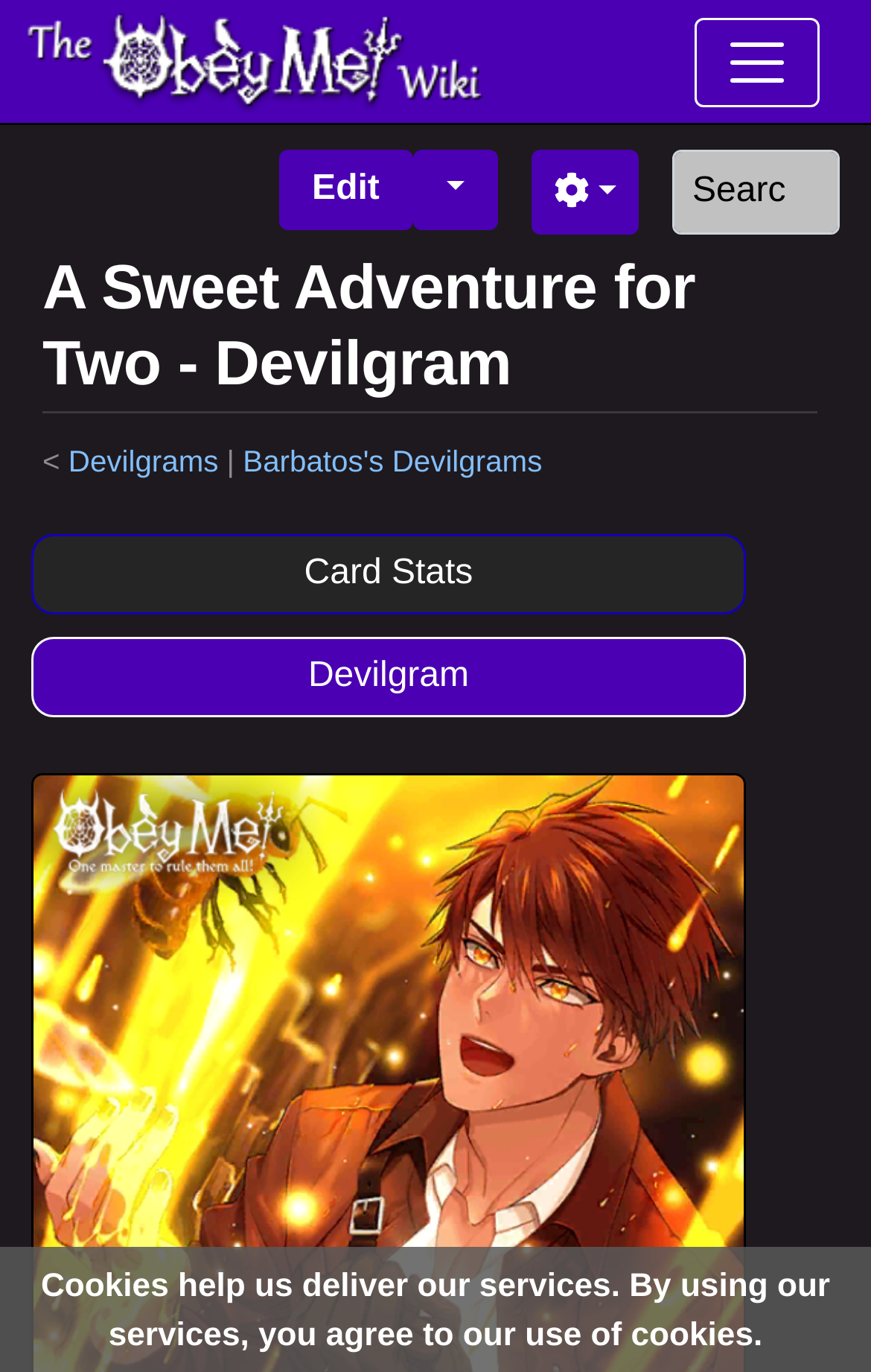Please study the image and answer the question comprehensively:
What is the navigation button for?

The button has a text 'Toggle navigation' and is located at the top right corner of the webpage, which indicates that it is used to toggle the navigation menu.